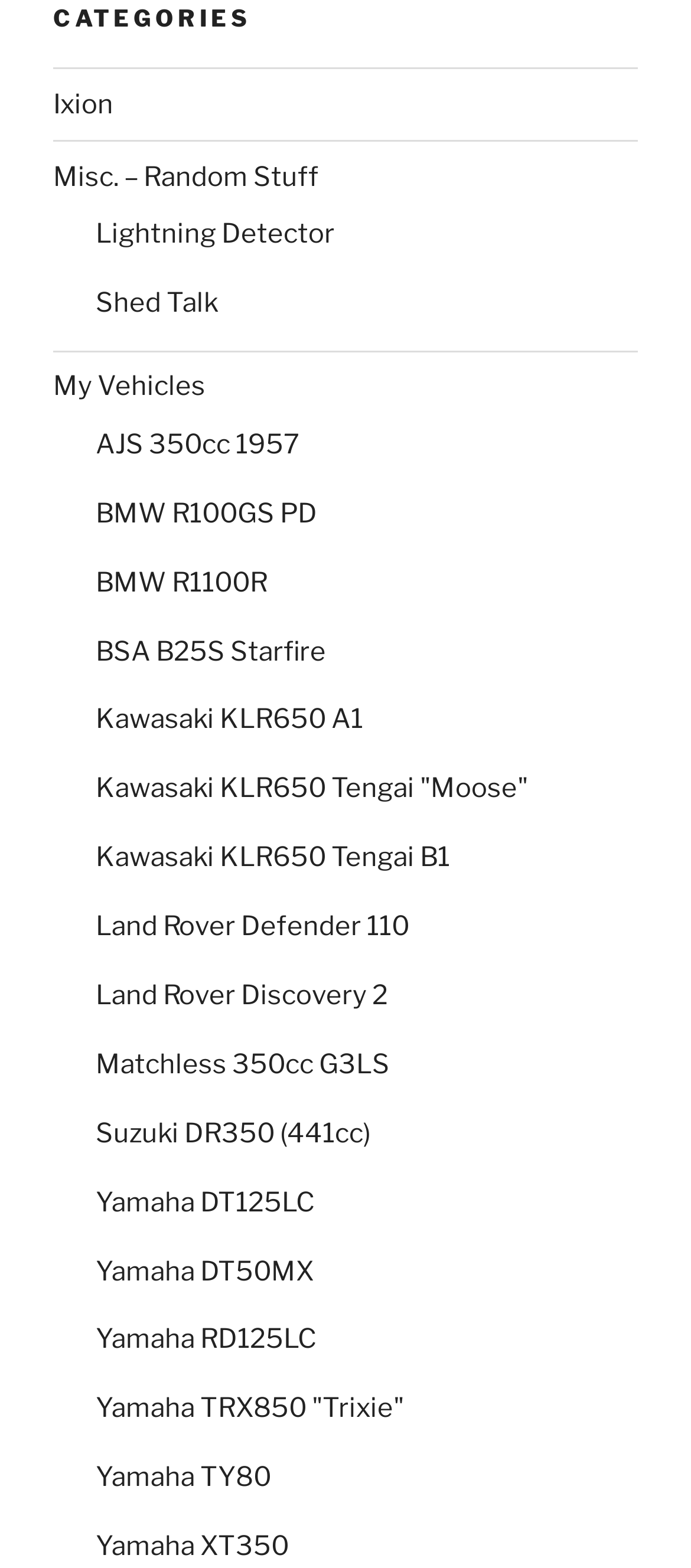Pinpoint the bounding box coordinates of the clickable area needed to execute the instruction: "visit Yamaha DT125LC". The coordinates should be specified as four float numbers between 0 and 1, i.e., [left, top, right, bottom].

[0.138, 0.756, 0.456, 0.777]